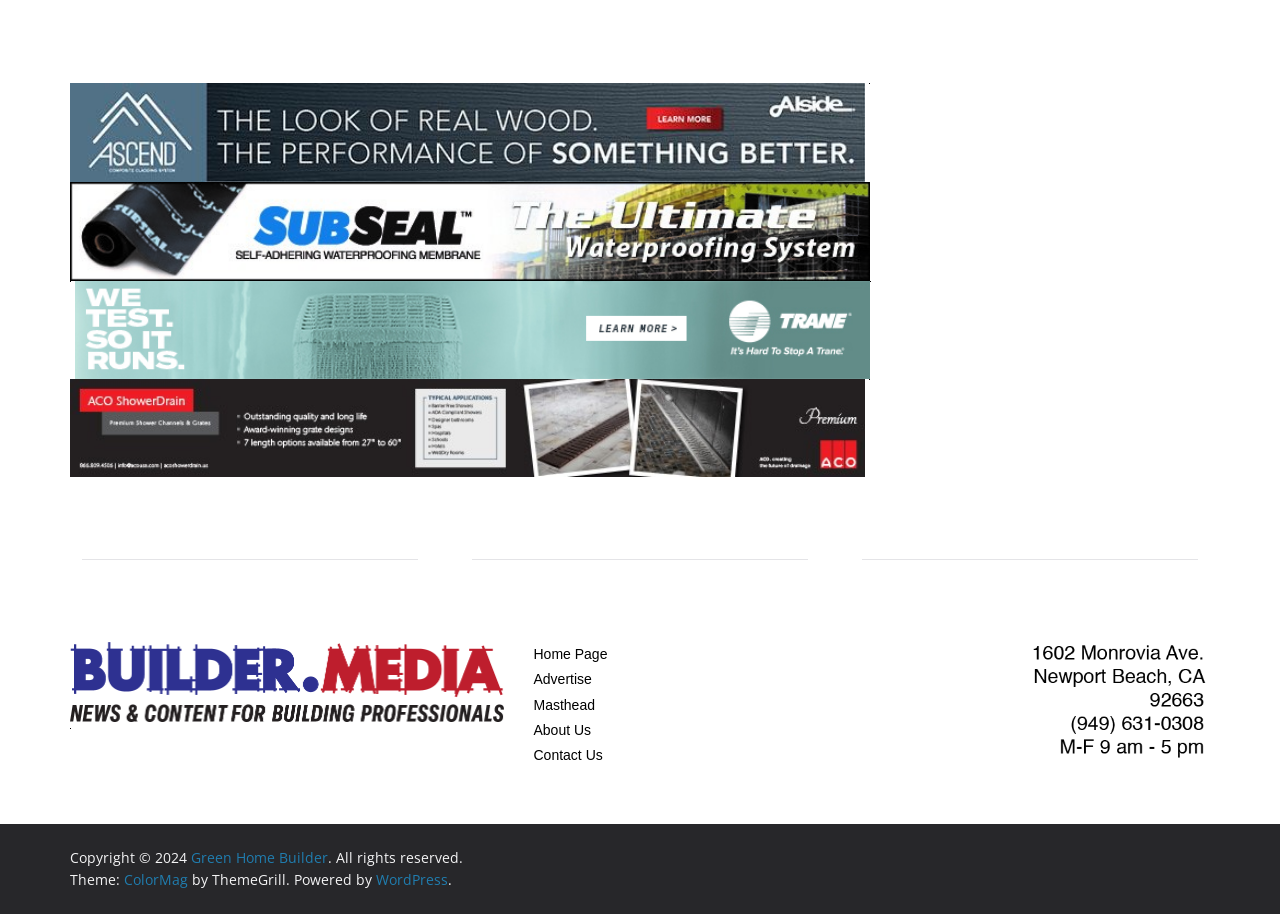What is the content of the link at the top right of the webpage?
Deliver a detailed and extensive answer to the question.

I found the answer by looking at the top right section of the webpage, where I saw a link element with the content 'Home Page'.